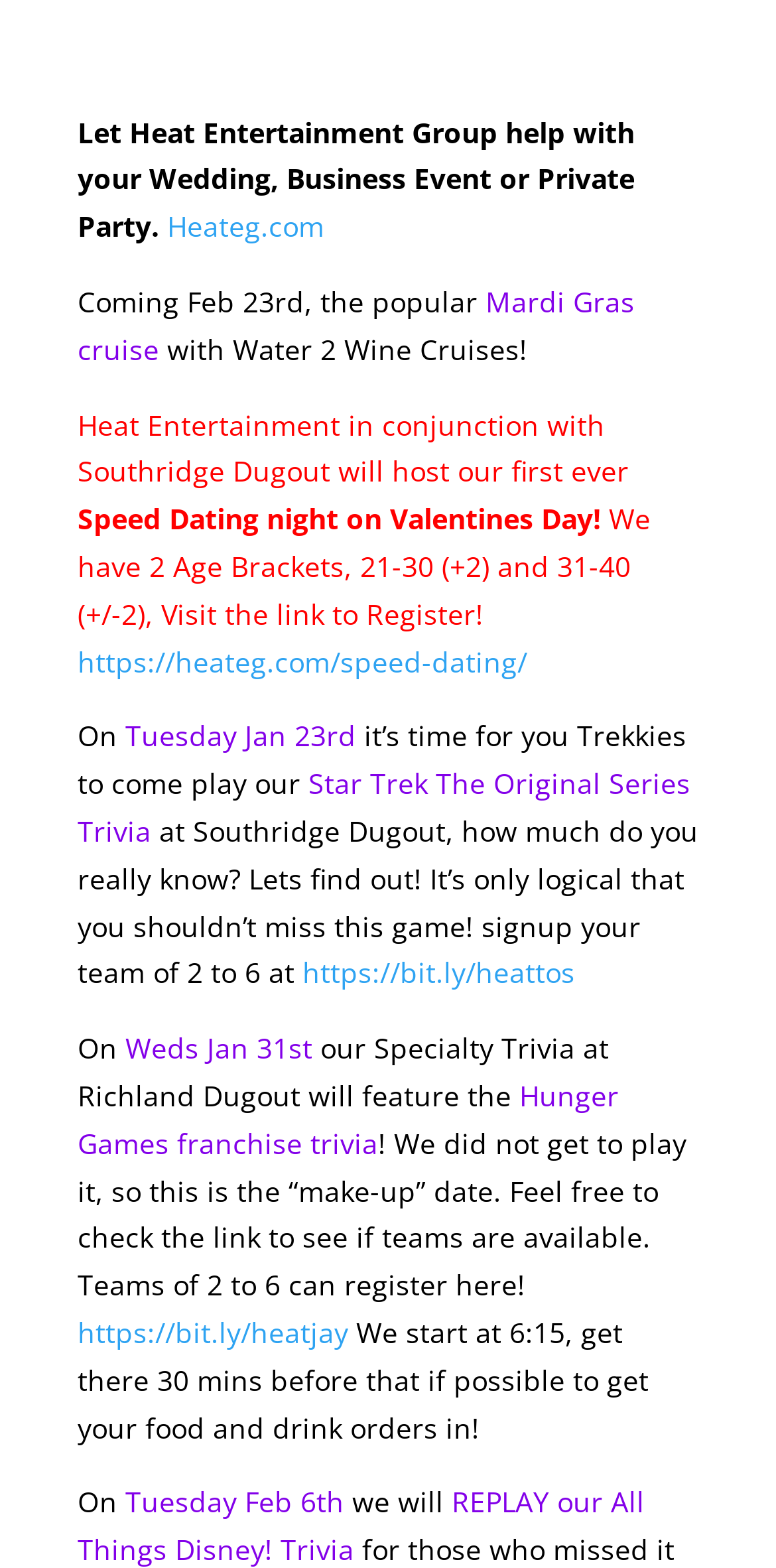Using the provided description: "https://heateg.com/speed-dating/", find the bounding box coordinates of the corresponding UI element. The output should be four float numbers between 0 and 1, in the format [left, top, right, bottom].

[0.1, 0.409, 0.679, 0.433]